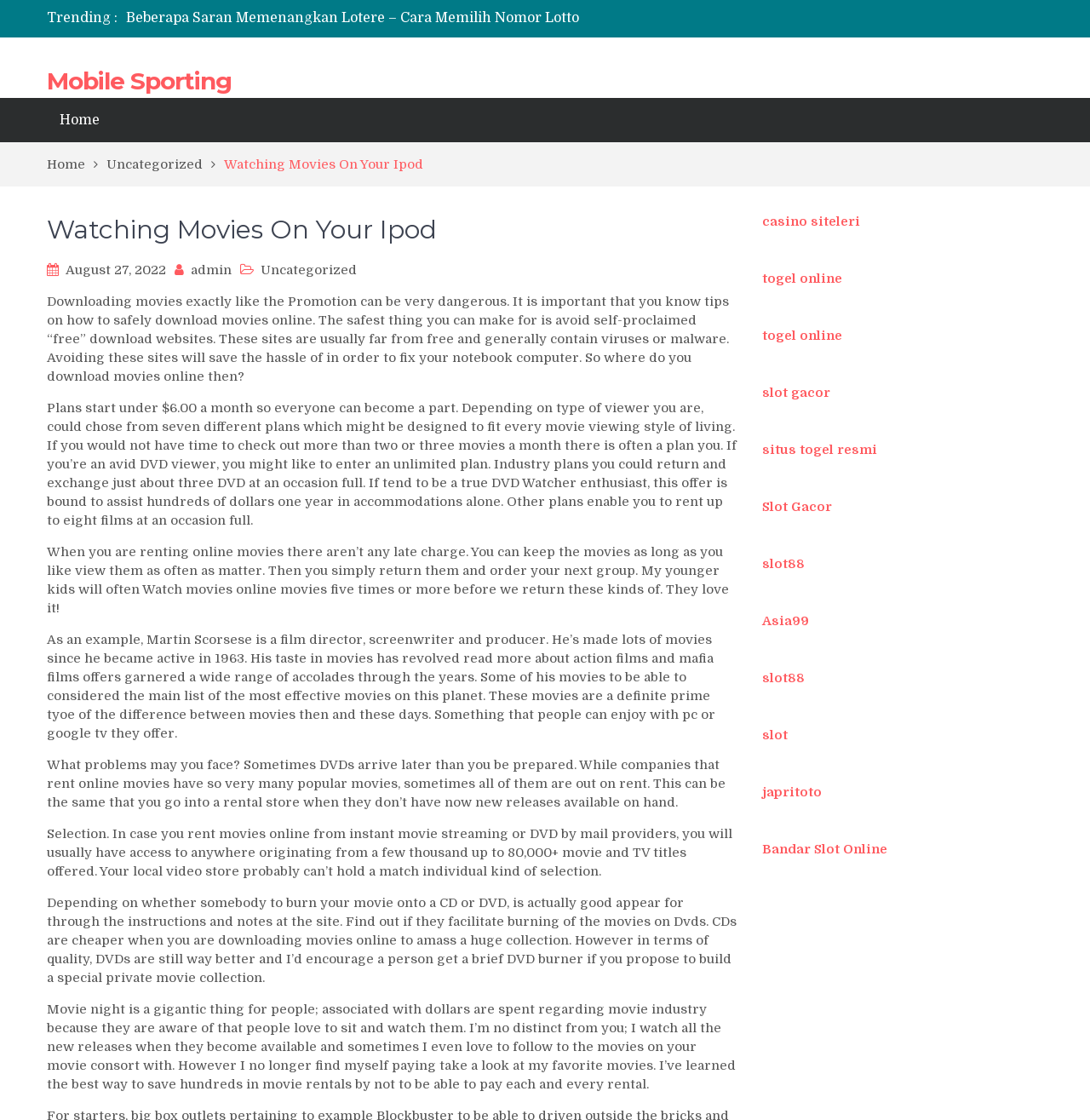Please give a concise answer to this question using a single word or phrase: 
What is the benefit of renting online movies?

No late charge